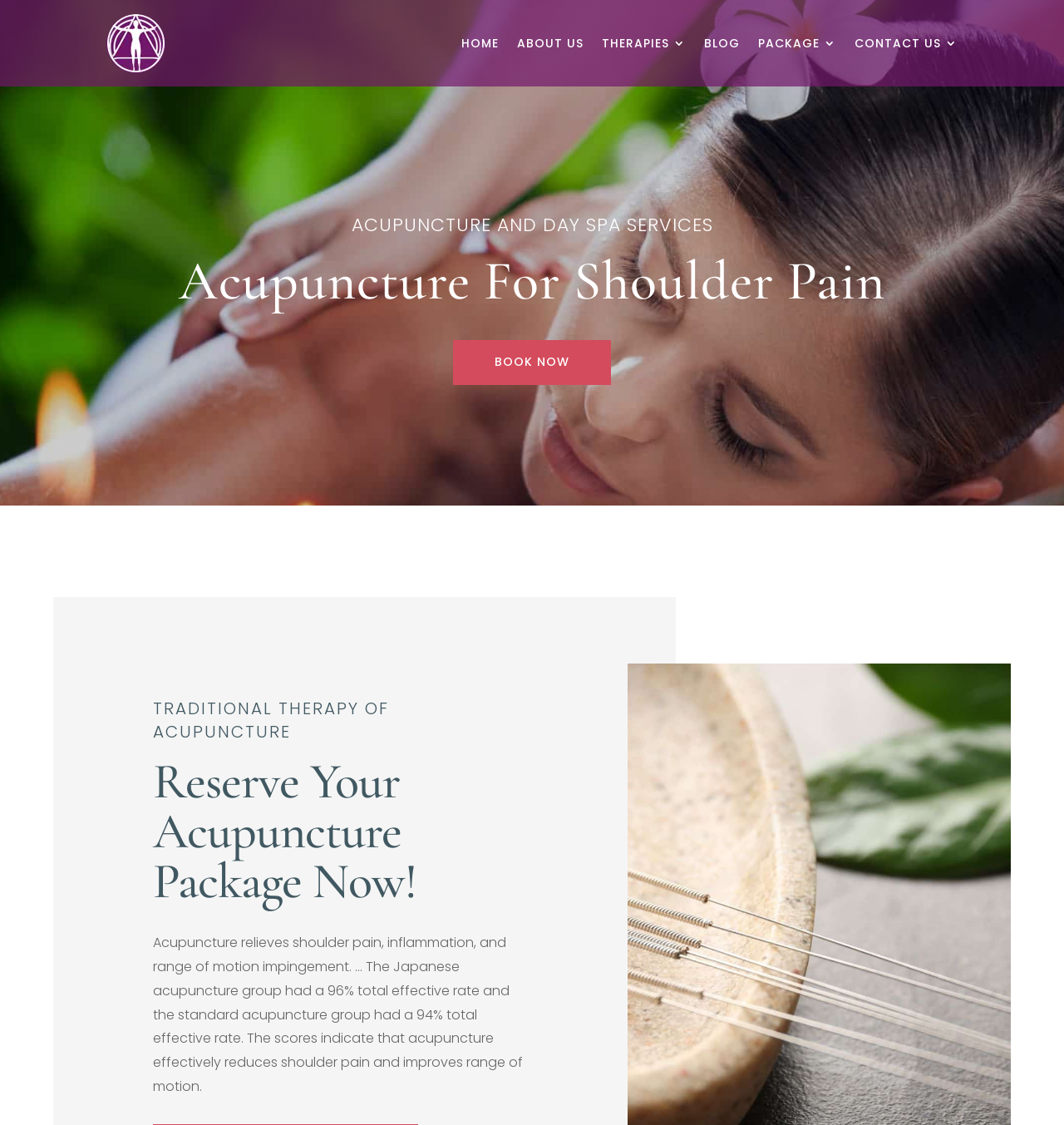Provide a brief response to the question using a single word or phrase: 
What is the main service offered?

Acupuncture